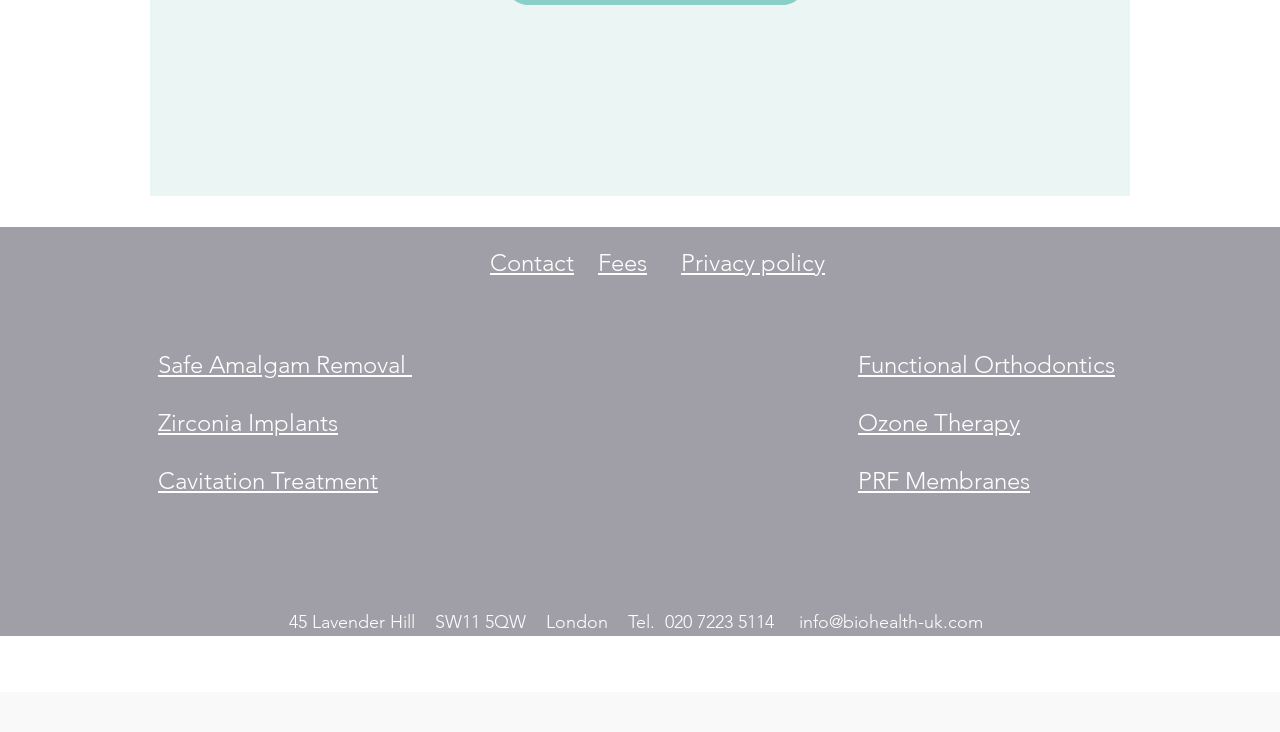Respond to the question below with a single word or phrase:
What is the last service listed on the webpage?

PRF Membranes